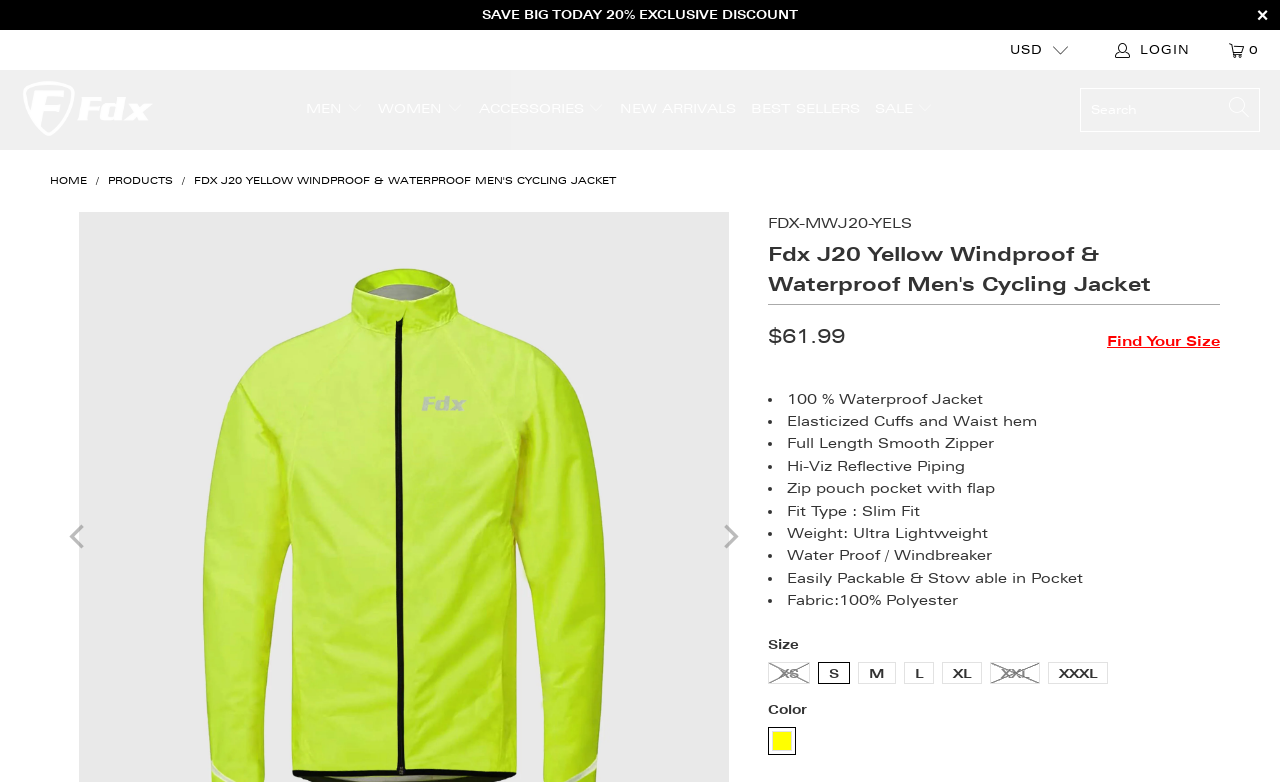What is the type of fabric used in the jacket? Look at the image and give a one-word or short phrase answer.

100% Polyester